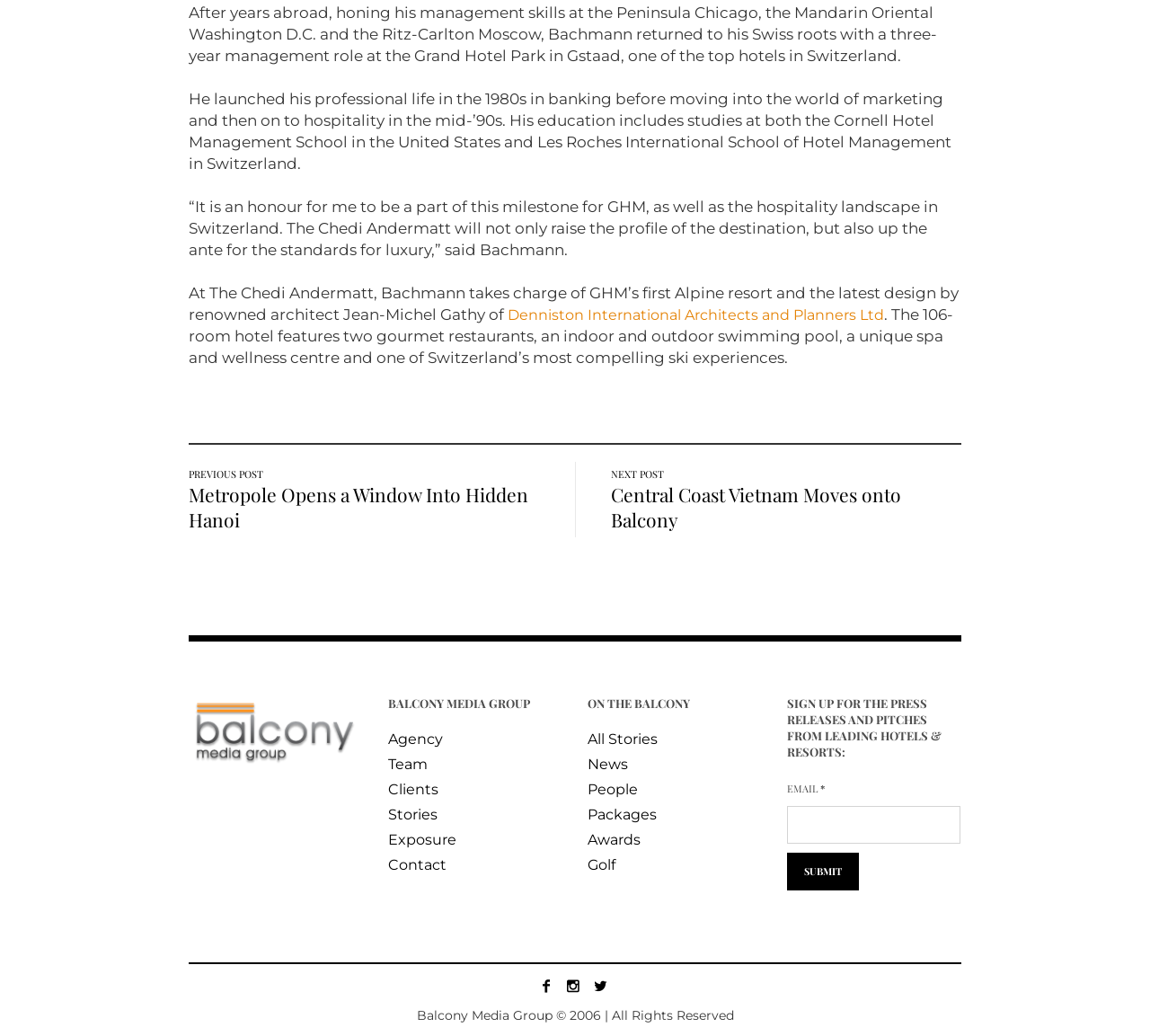What is the profession of the person mentioned in the article?
Ensure your answer is thorough and detailed.

The article mentions Bachmann, who has a background in banking, marketing, and hospitality, and is currently the manager of The Chedi Andermatt, a luxury hotel in Switzerland.